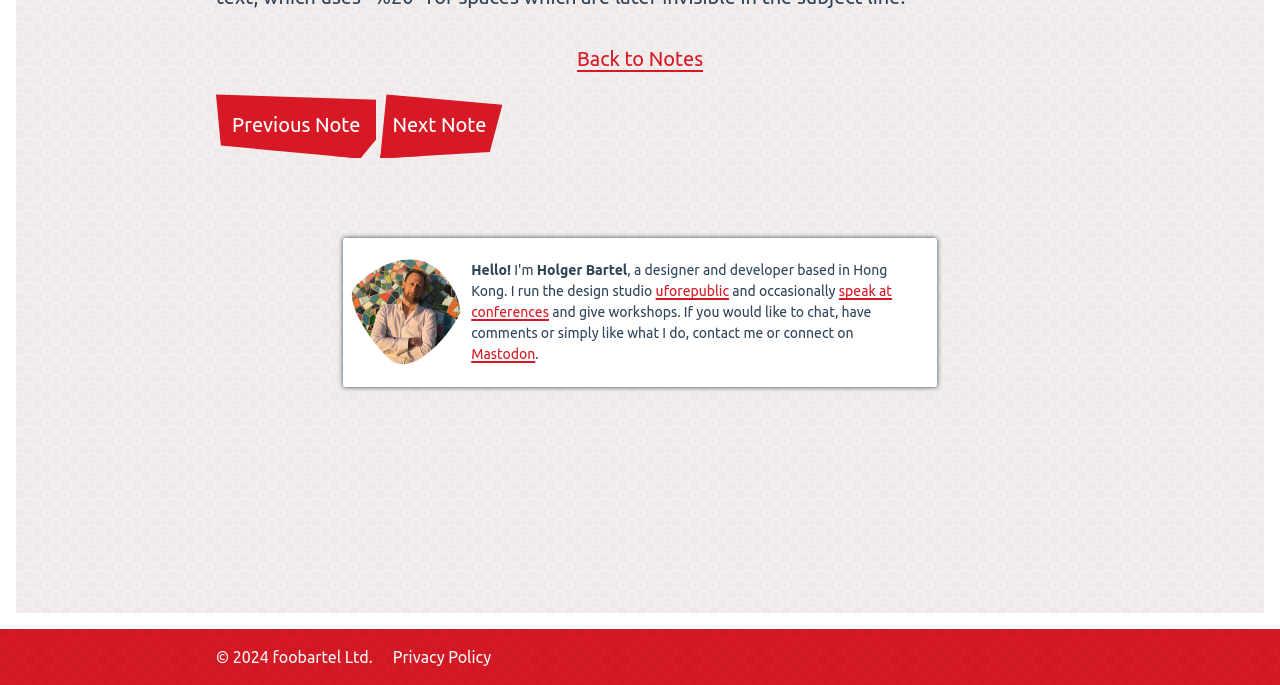Determine the bounding box coordinates (top-left x, top-left y, bottom-right x, bottom-right y) of the UI element described in the following text: Mastodon

[0.368, 0.497, 0.418, 0.52]